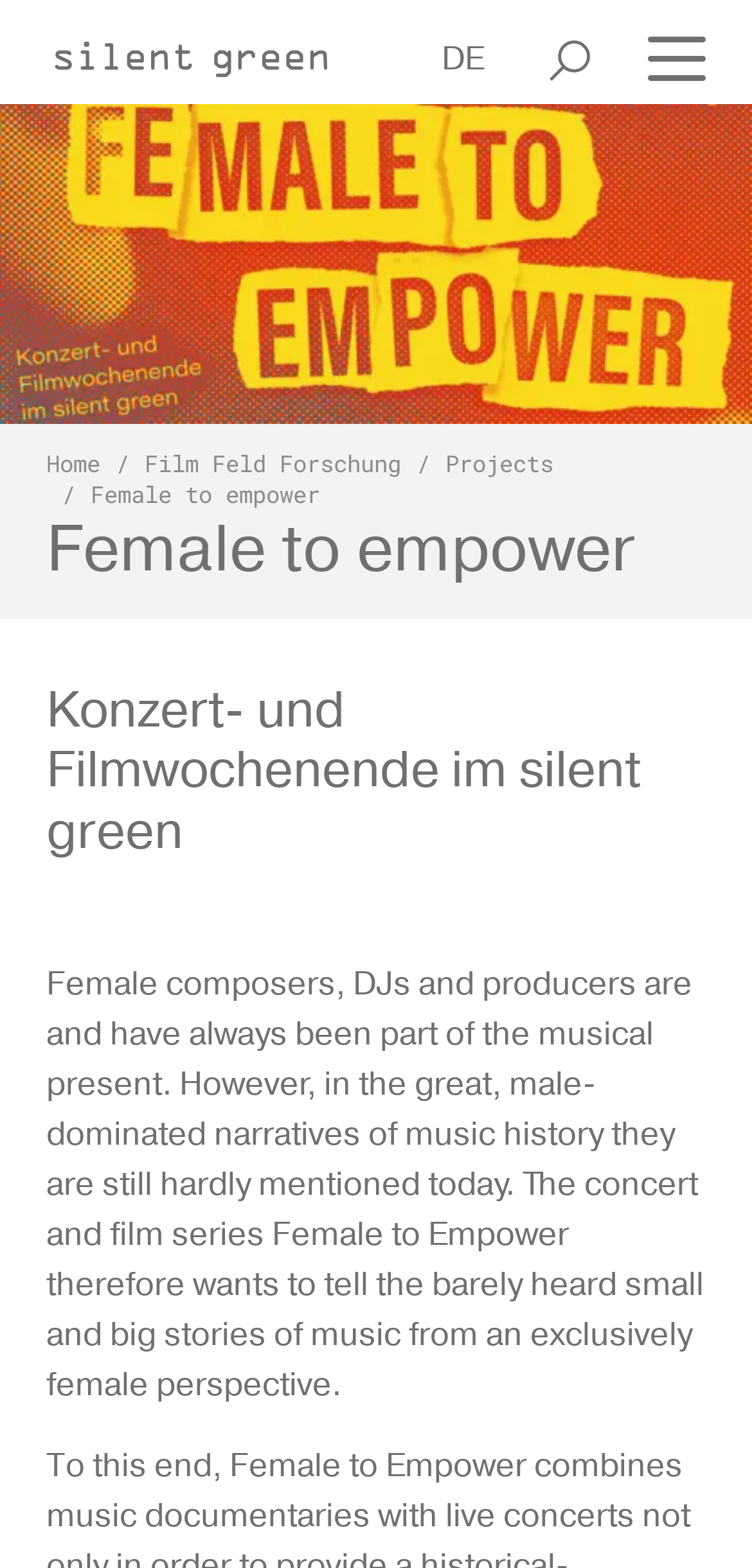Please find the bounding box for the following UI element description. Provide the coordinates in (top-left x, top-left y, bottom-right x, bottom-right y) format, with values between 0 and 1: parent_node: DE aria-label="Toggle navigation"

[0.831, 0.005, 0.938, 0.066]